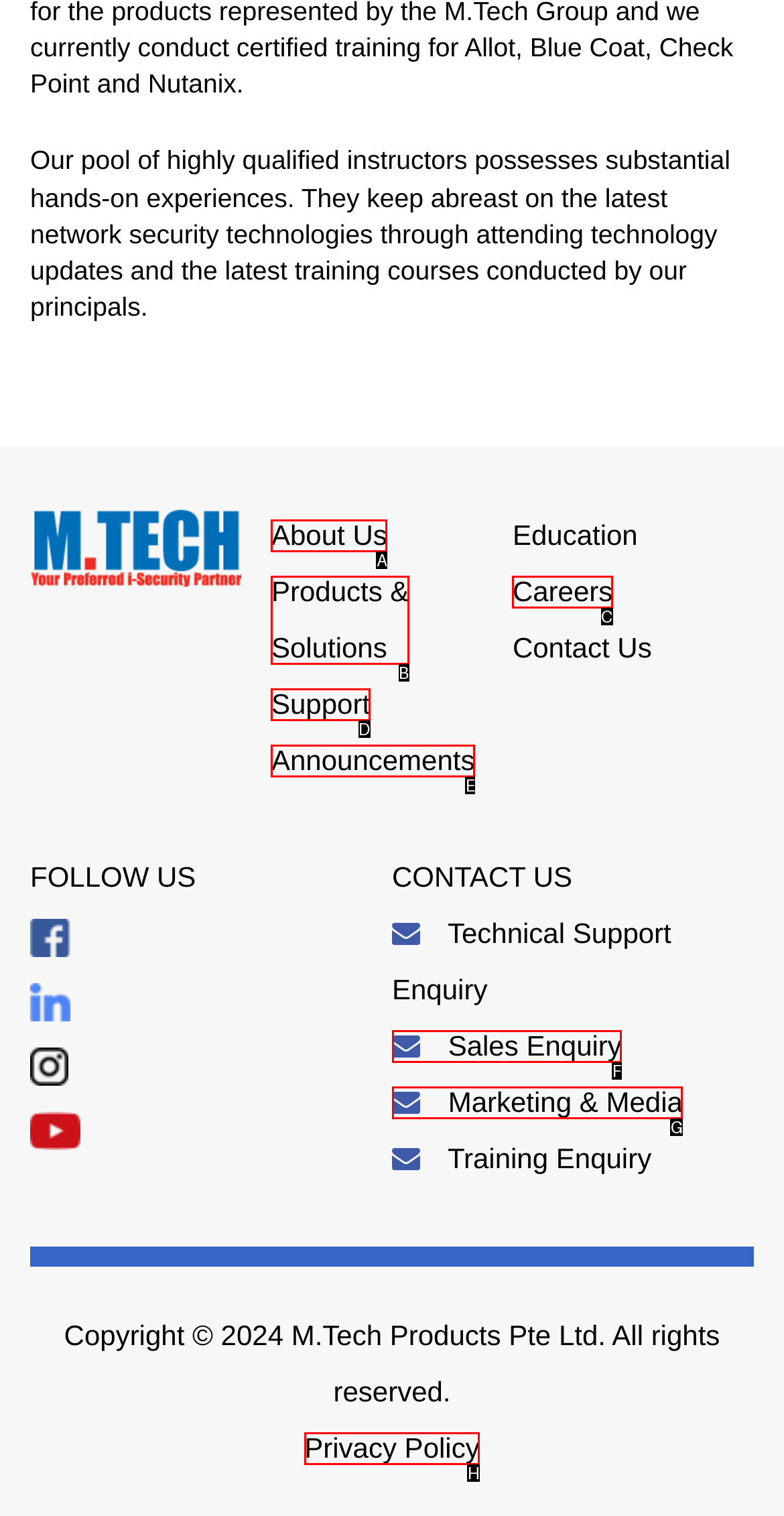Point out the specific HTML element to click to complete this task: go to About Us page Reply with the letter of the chosen option.

A